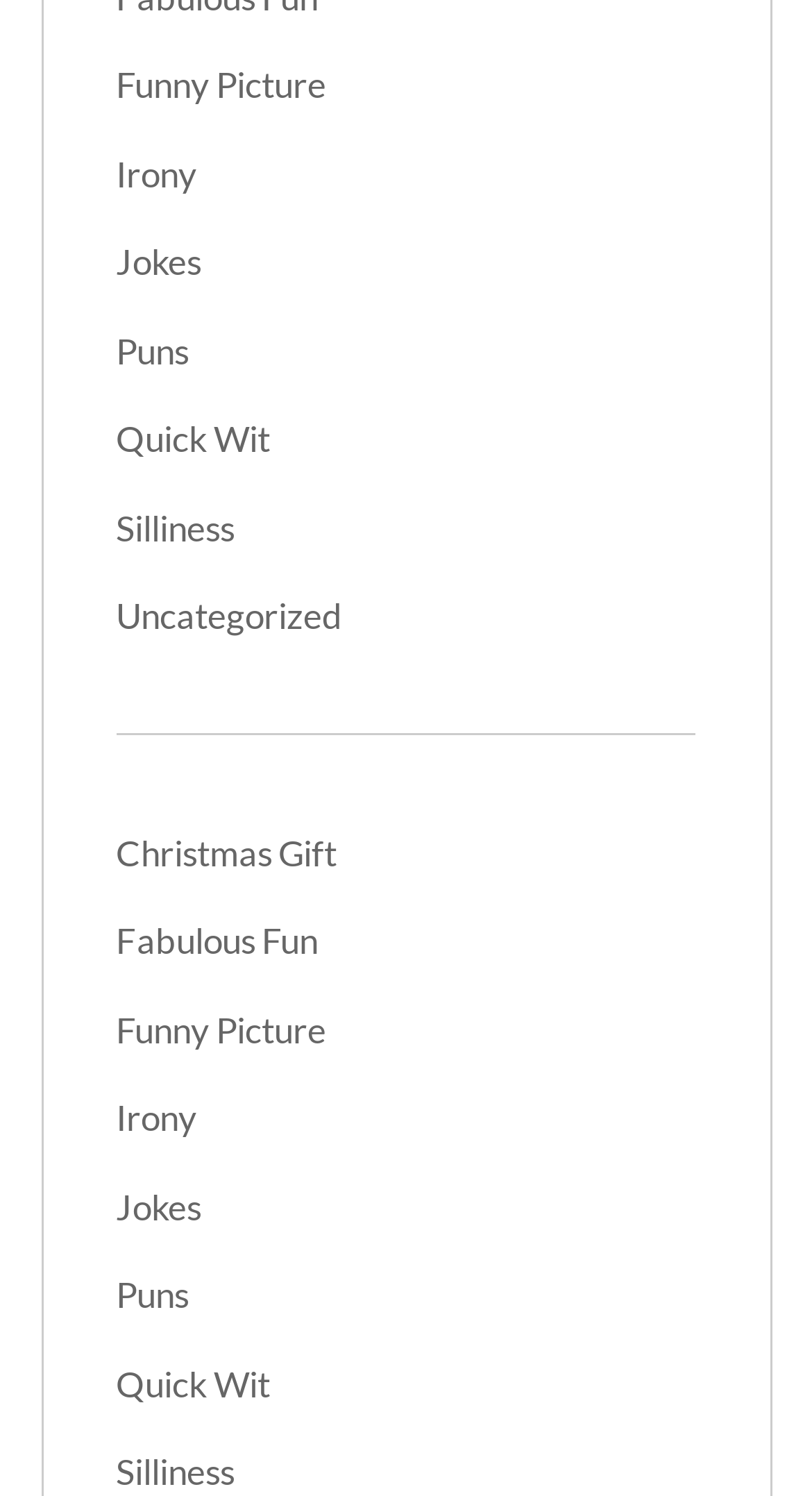Are there any duplicate categories?
Examine the image closely and answer the question with as much detail as possible.

I searched the list of links on the webpage and found that there are duplicate categories, such as 'Funny Picture' and 'Irony', which appear multiple times in the list.